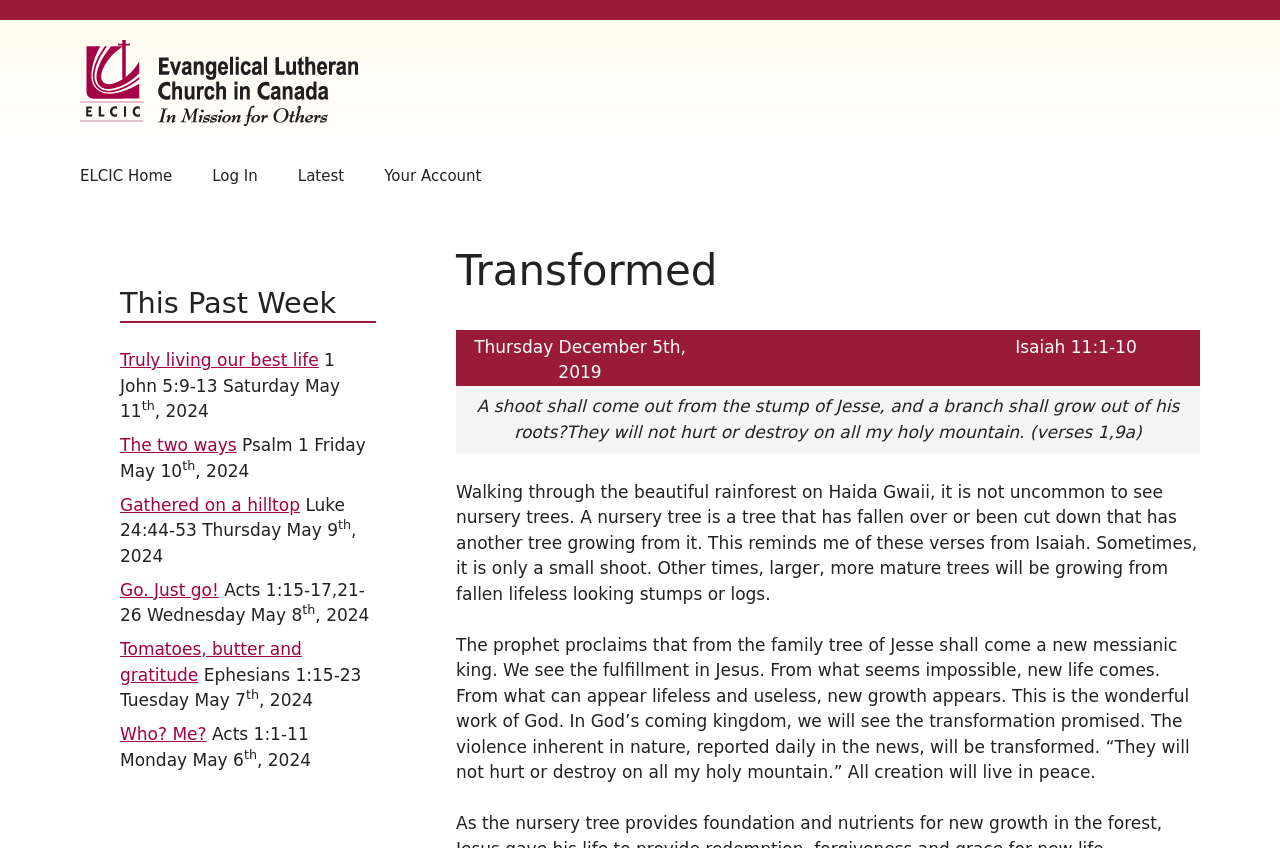Please find the bounding box for the UI component described as follows: "Log In".

[0.15, 0.172, 0.217, 0.243]